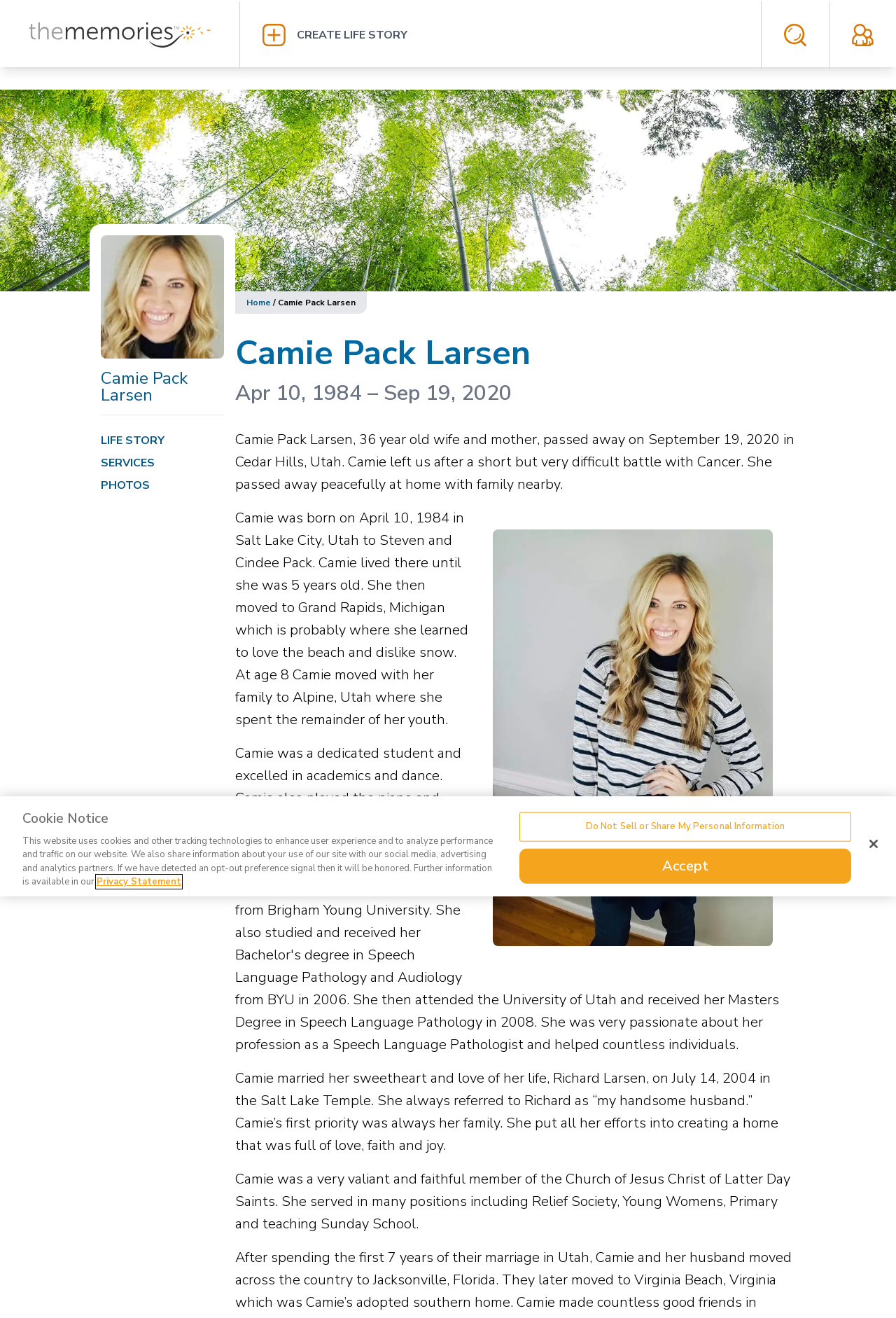Provide the bounding box coordinates of the HTML element this sentence describes: ".st0{fill:#9B9C9D;} .st1{fill:#F3A41E;} .st2{fill:#343434;}".

[0.025, 0.017, 0.242, 0.036]